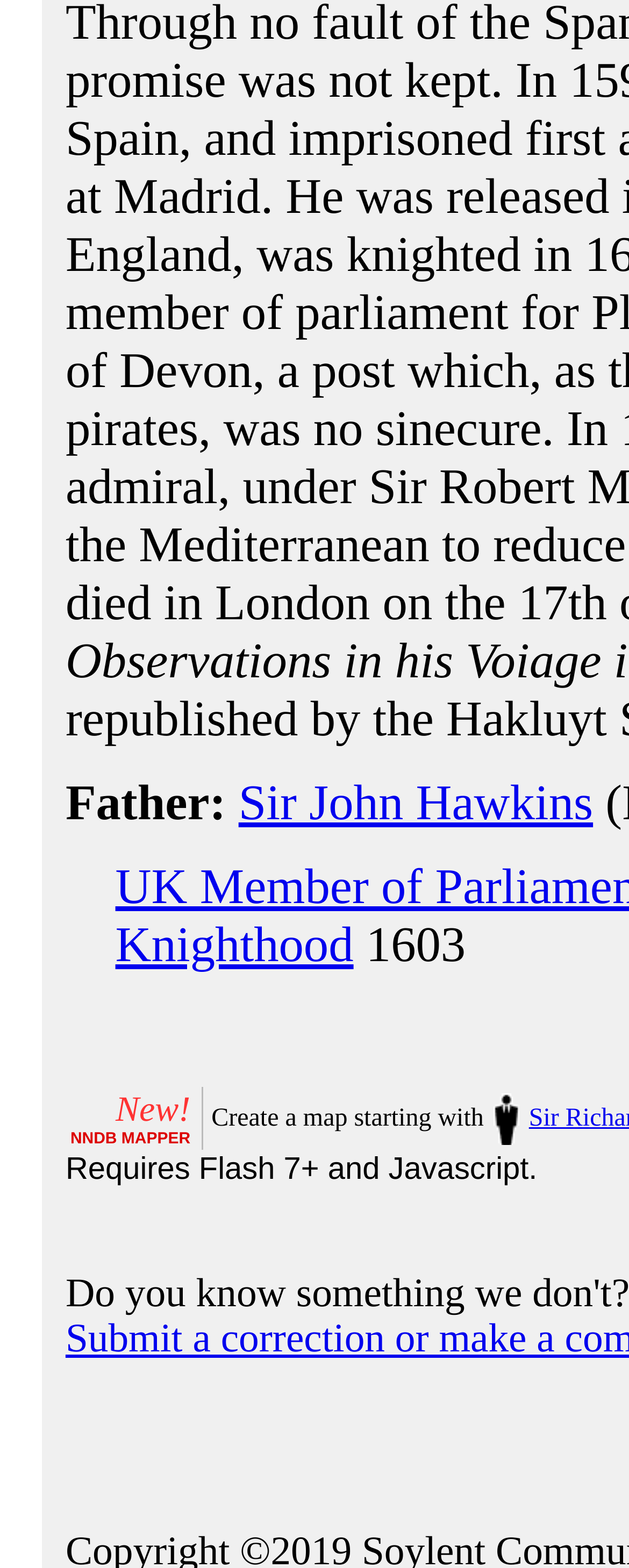Given the description of the UI element: "Sir John Hawkins", predict the bounding box coordinates in the form of [left, top, right, bottom], with each value being a float between 0 and 1.

[0.379, 0.494, 0.943, 0.53]